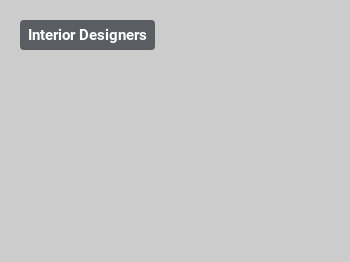What is the purpose of the article? Using the information from the screenshot, answer with a single word or phrase.

To provide insights or resources